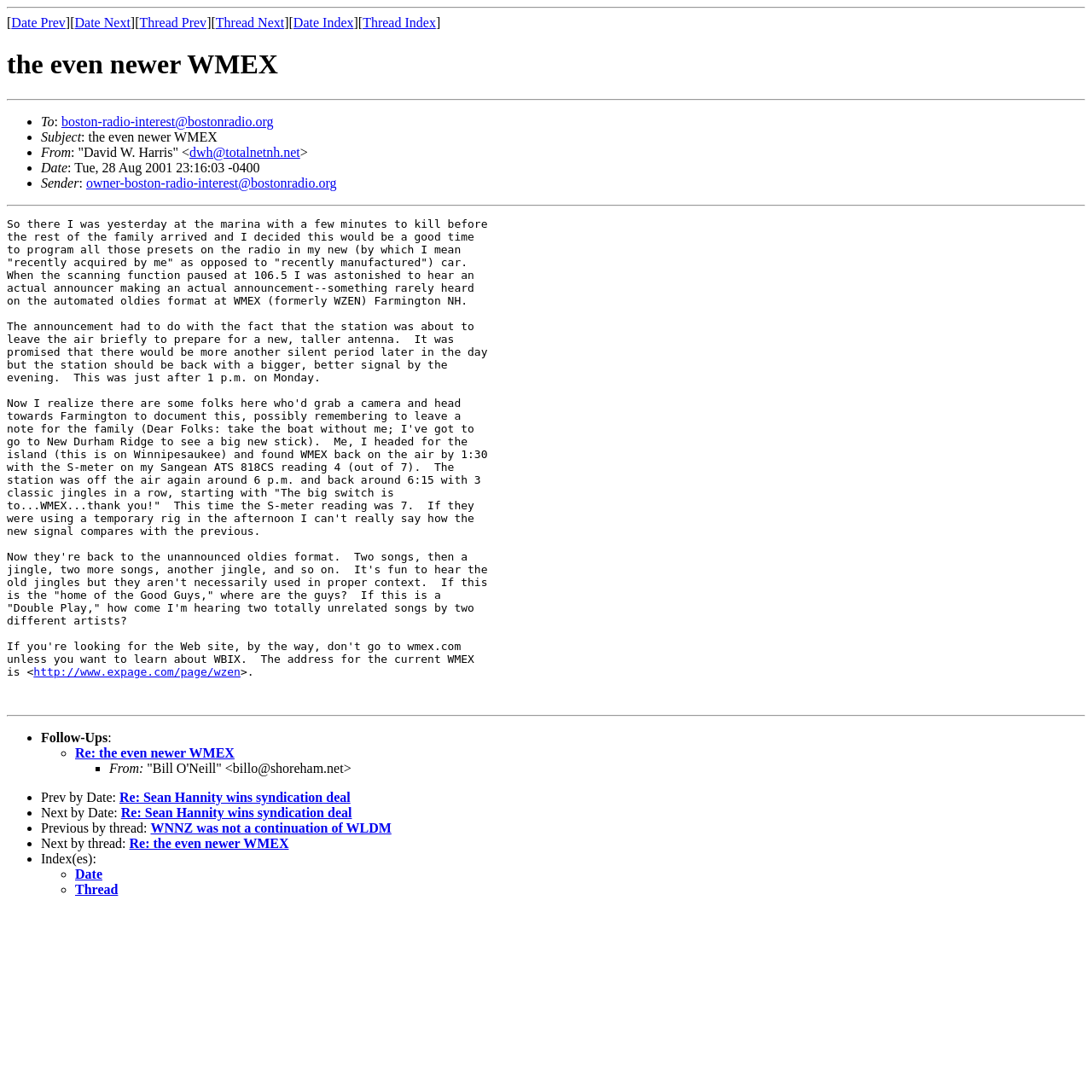Give a one-word or one-phrase response to the question: 
What is the subject of the email?

the even newer WMEX